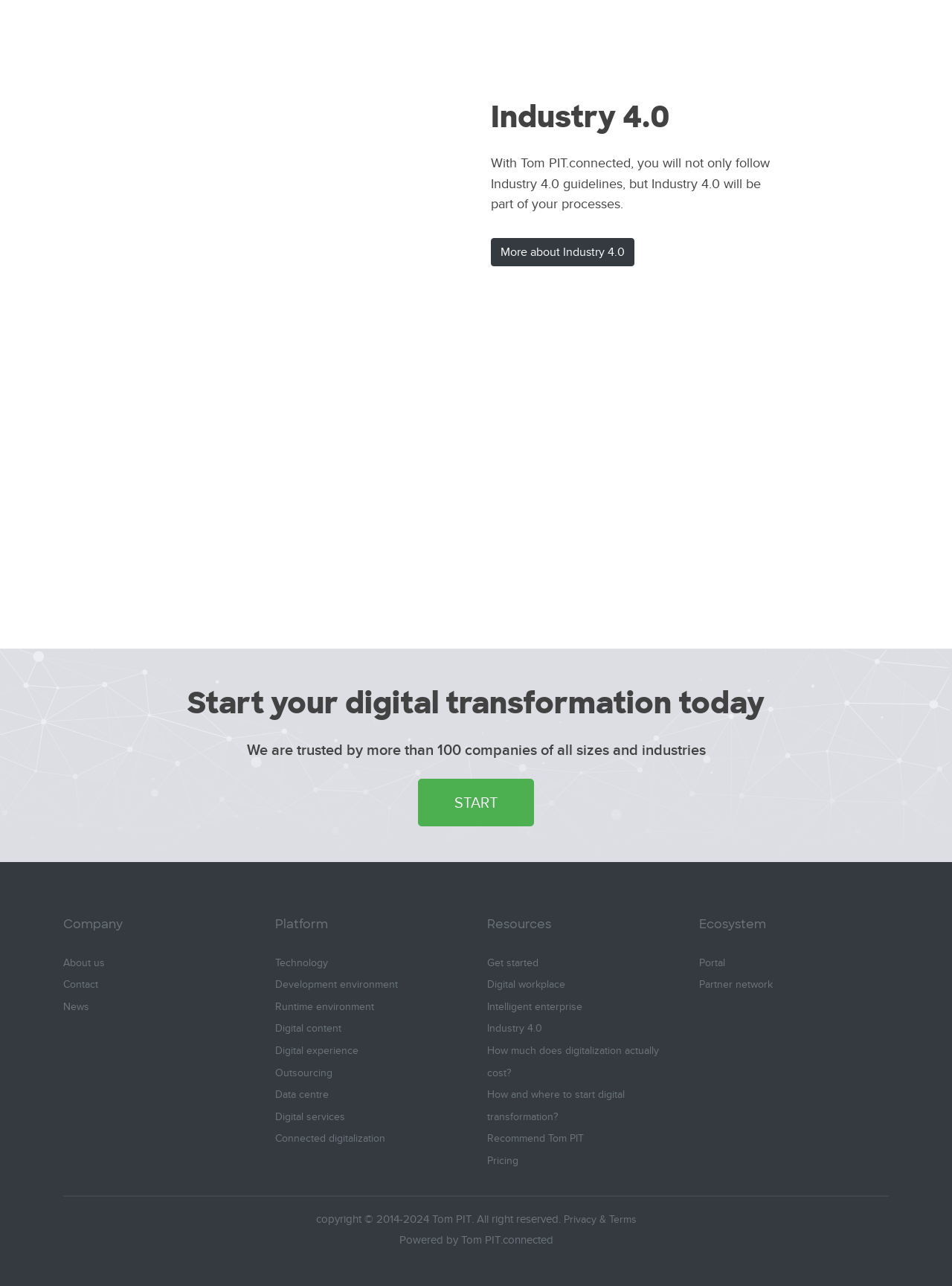Determine the bounding box for the described HTML element: "Technology". Ensure the coordinates are four float numbers between 0 and 1 in the format [left, top, right, bottom].

[0.289, 0.742, 0.345, 0.754]